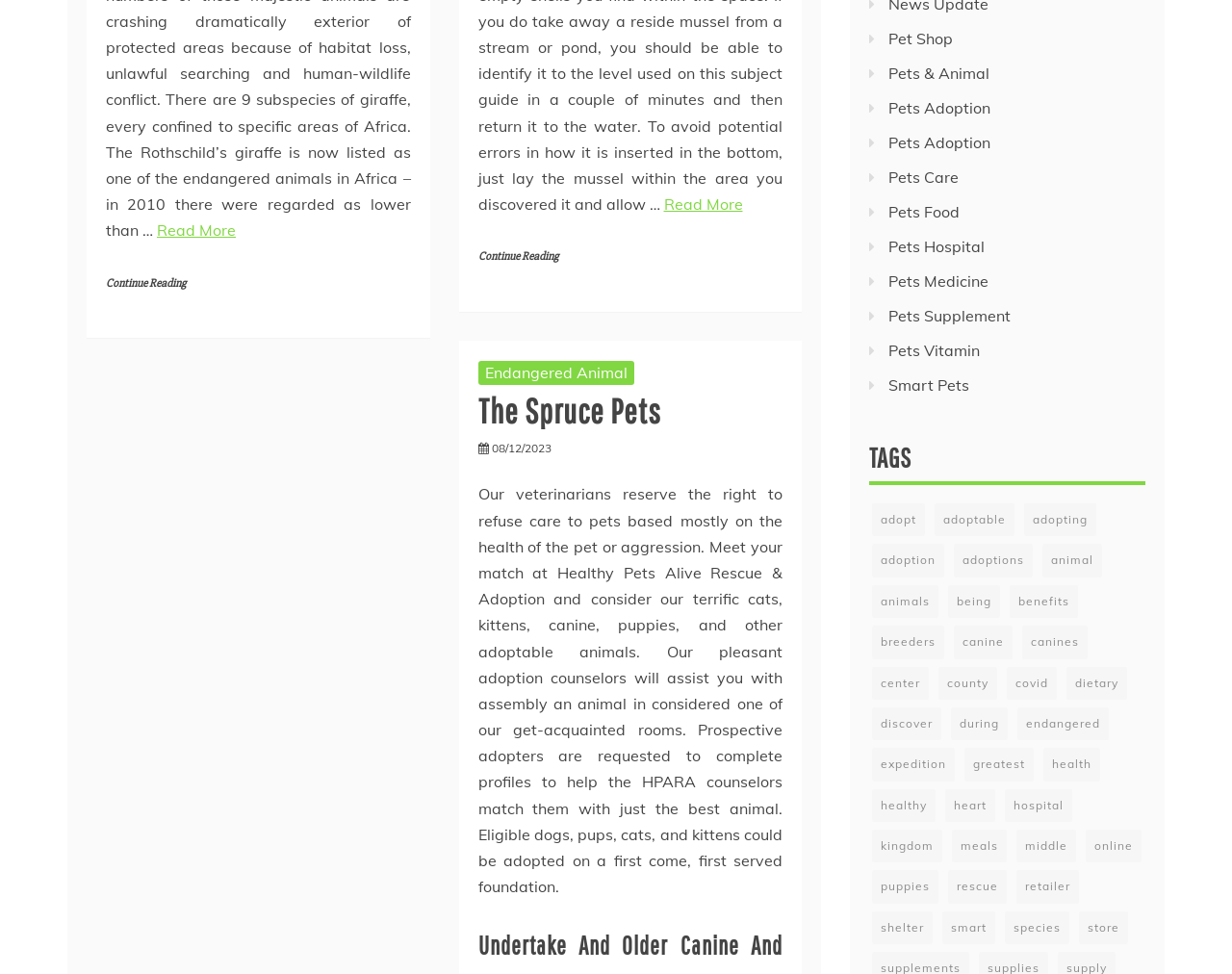Can you give a detailed response to the following question using the information from the image? What is the date mentioned on the webpage?

I found the answer by looking at the time element with the text '08/12/2023', which is a specific date mentioned on the webpage.